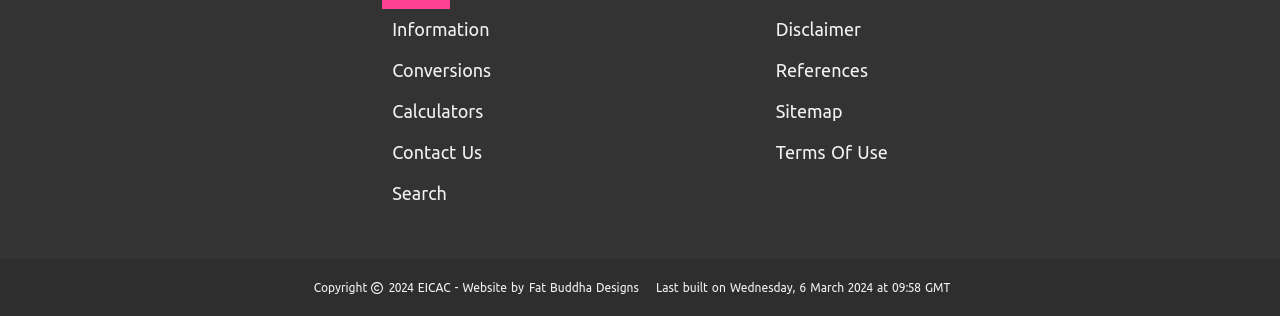Please identify the bounding box coordinates of the clickable area that will allow you to execute the instruction: "head to our Information page".

[0.298, 0.03, 0.39, 0.157]